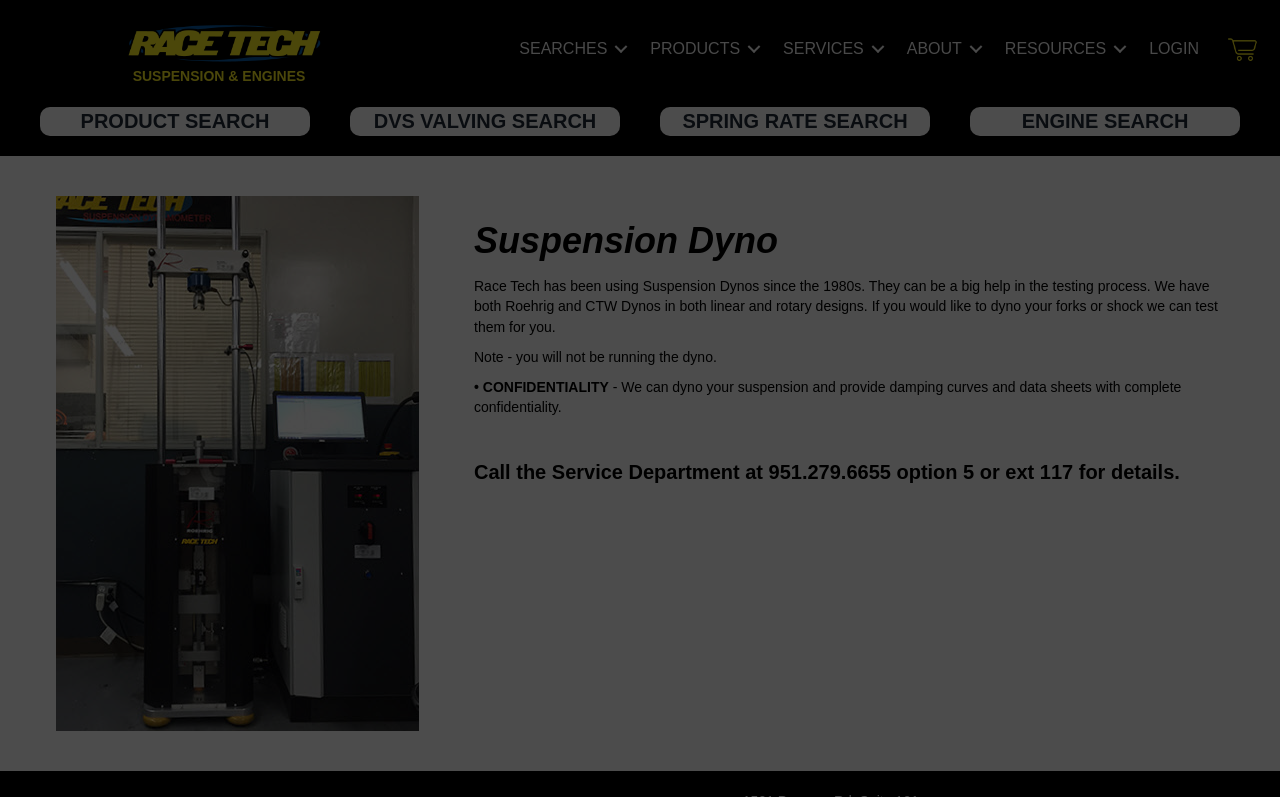Please specify the bounding box coordinates of the area that should be clicked to accomplish the following instruction: "Click the RT_E2_Logo link". The coordinates should consist of four float numbers between 0 and 1, i.e., [left, top, right, bottom].

[0.097, 0.025, 0.253, 0.083]